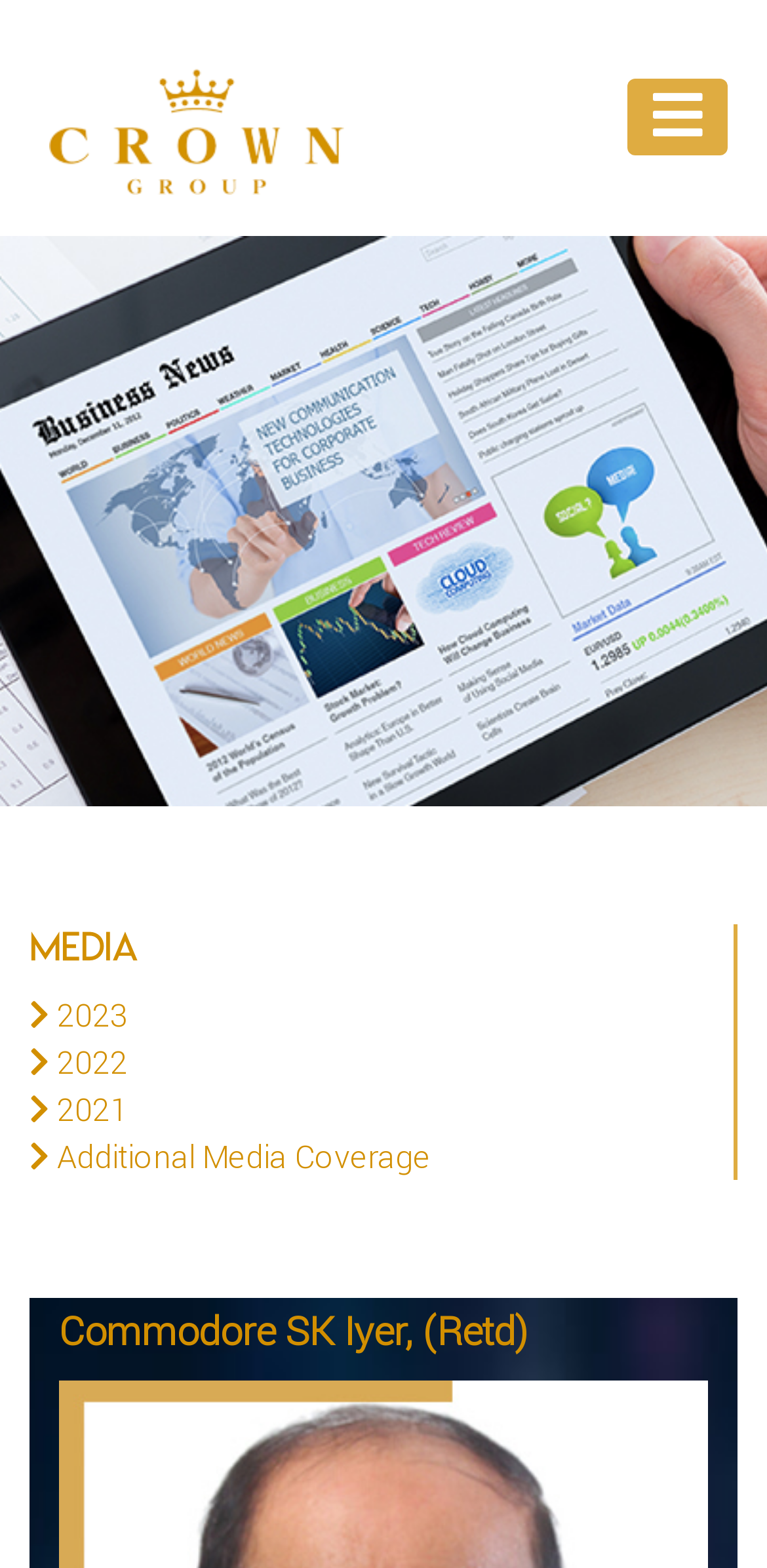Provide a short answer using a single word or phrase for the following question: 
What is the category of media coverage listed after 2021?

Additional Media Coverage